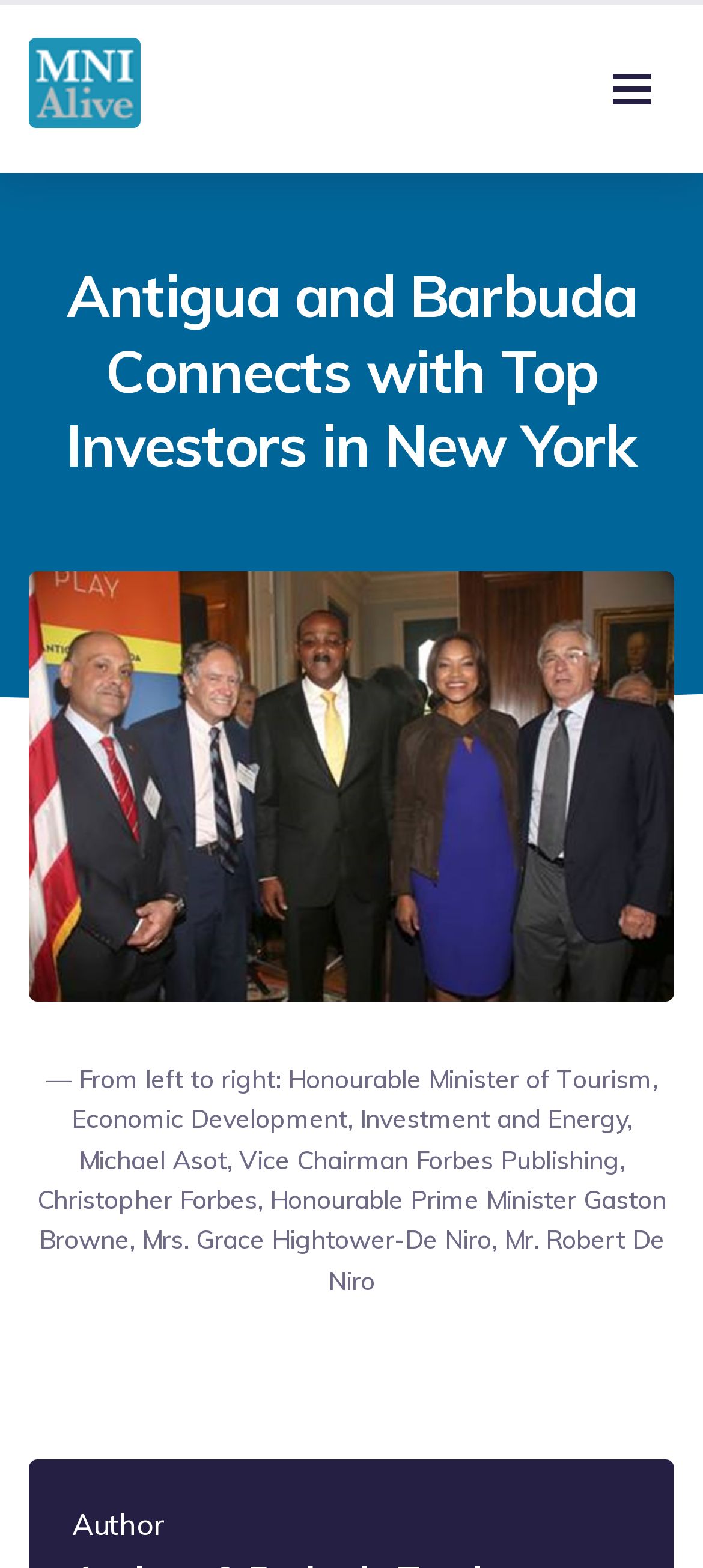Look at the image and answer the question in detail:
What is the ratio of the image width to the page width?

I calculated the ratio by dividing the image width (0.959 - 0.041) by the page width (1), which gives me 0.918.